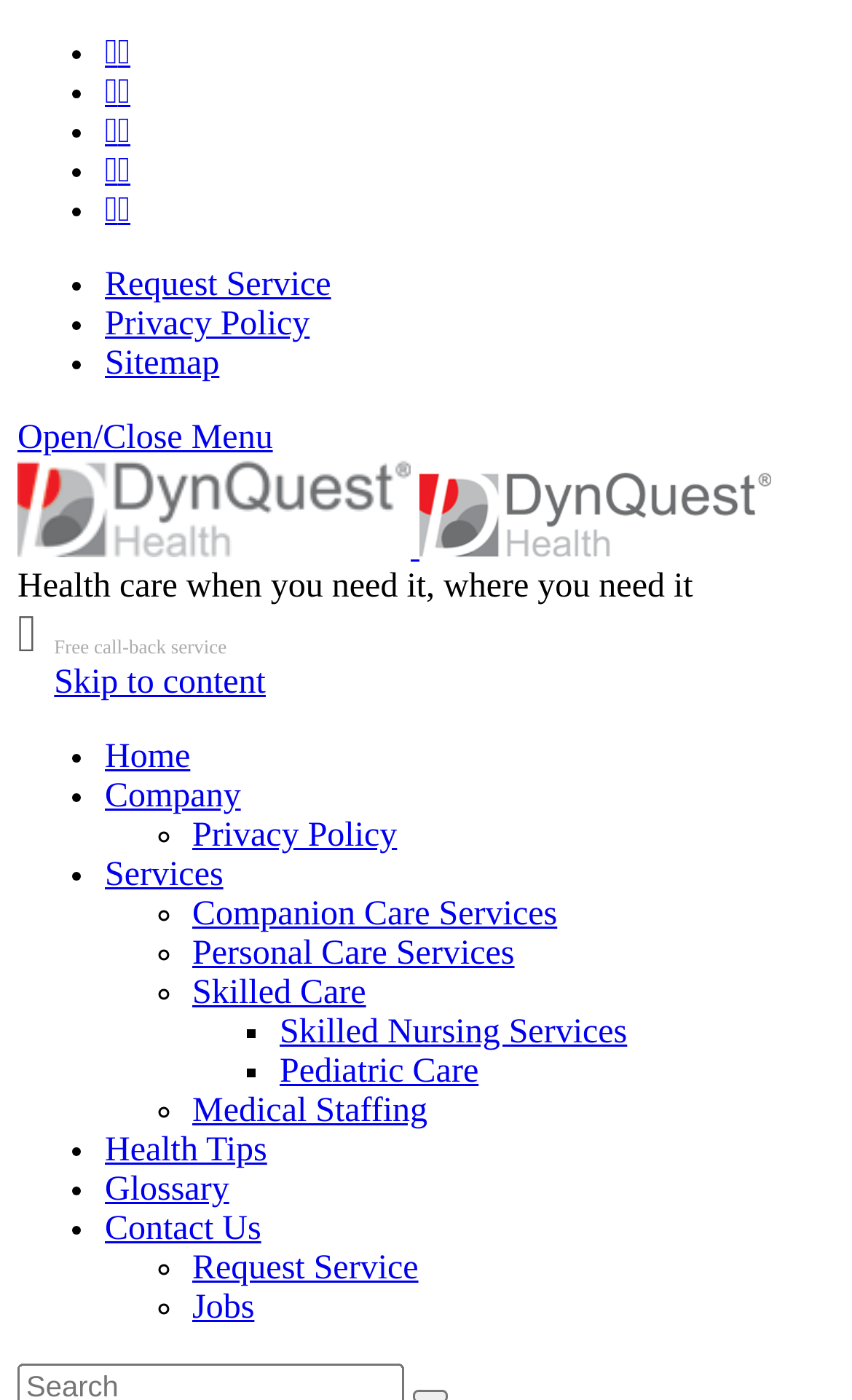Please provide a detailed answer to the question below based on the screenshot: 
What is the phone number for the free call-back service?

The phone number for the free call-back service can be found in the static text '703.846.0002' located below the 'Health care when you need it, where you need it' text.